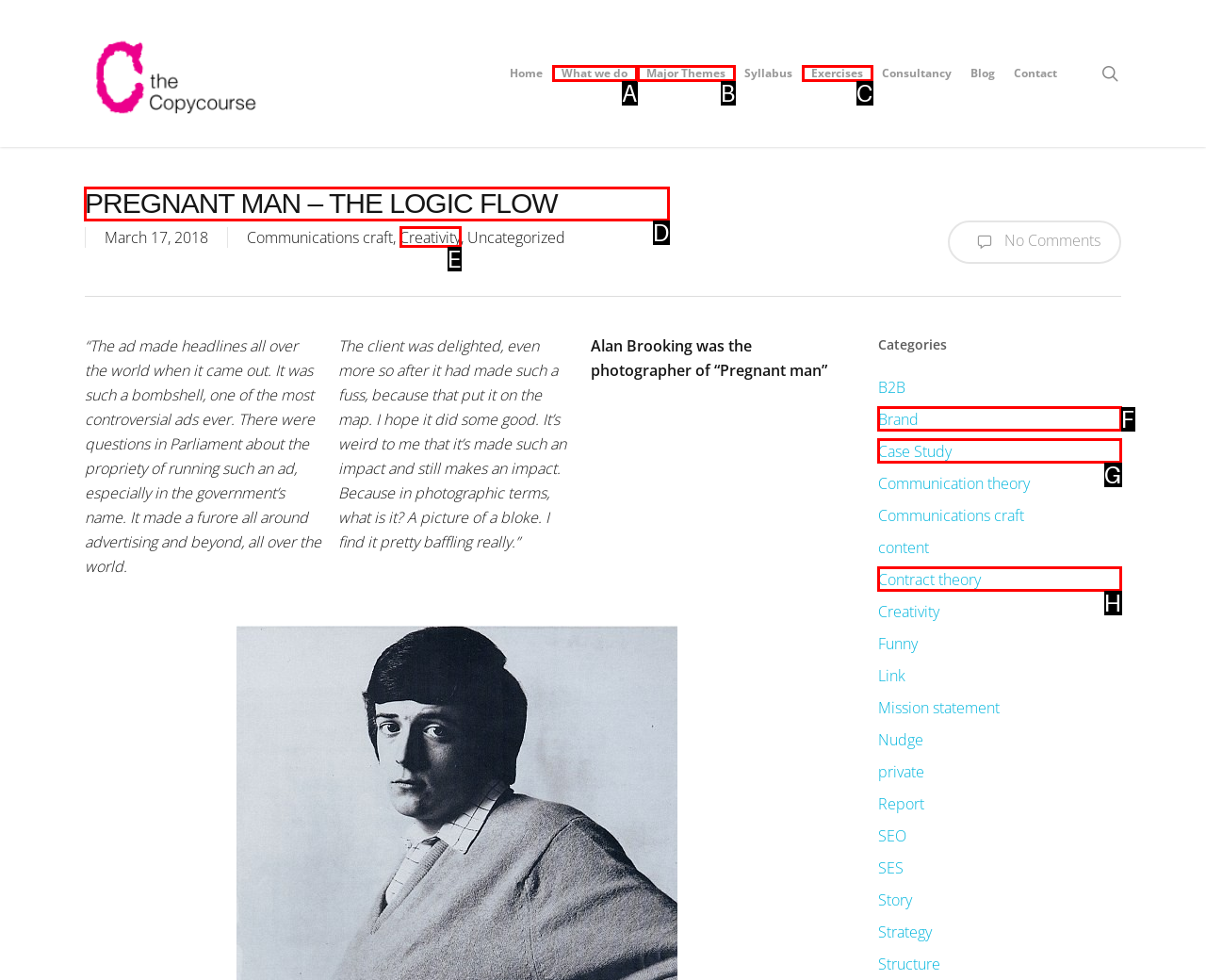Find the HTML element to click in order to complete this task: Read the article about 'Pregnant Man – the logic flow'
Answer with the letter of the correct option.

D